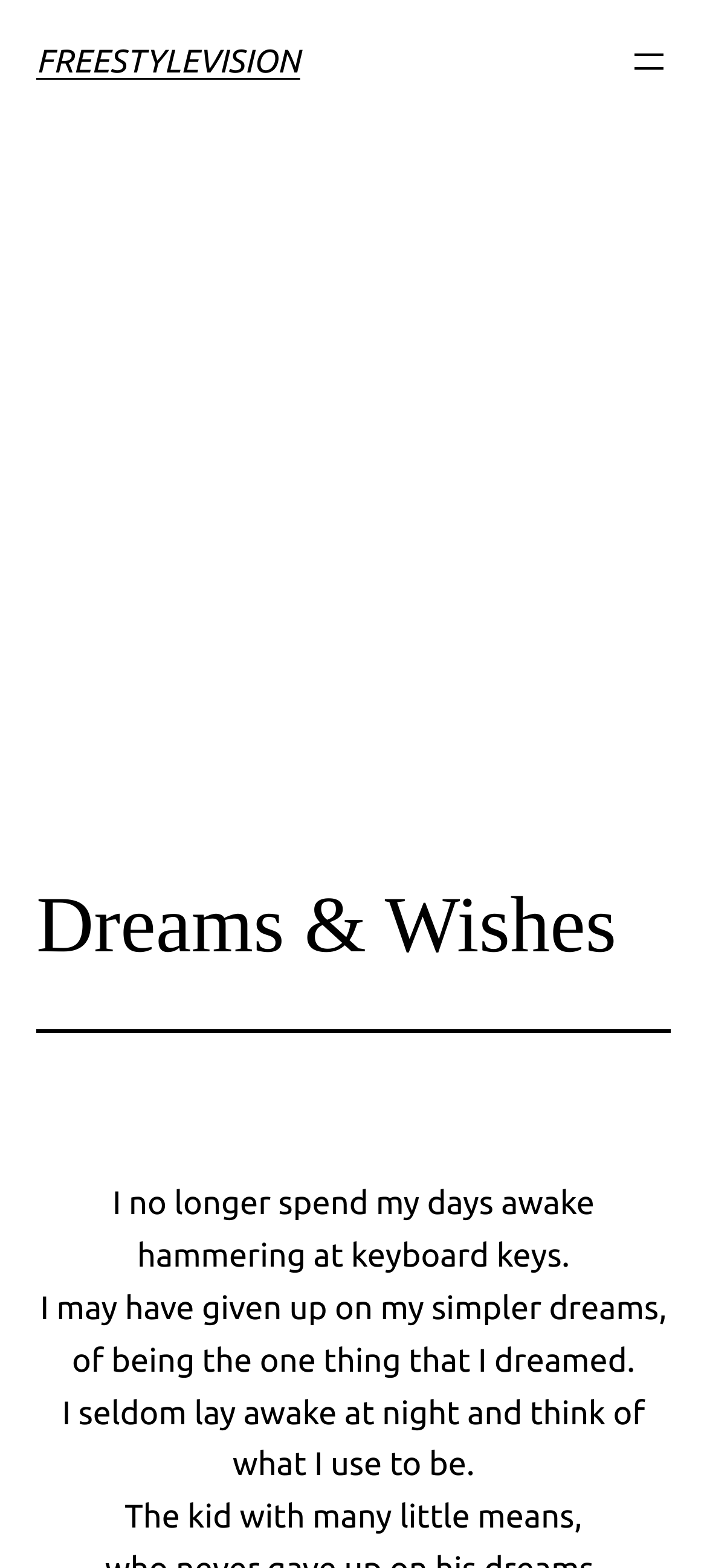What is the author's current state?
Refer to the image and provide a detailed answer to the question.

The author's current state can be inferred from the text 'I seldom lay awake at night and think of what I use to be.' This sentence suggests that the author is not awake at night, unlike in the past.